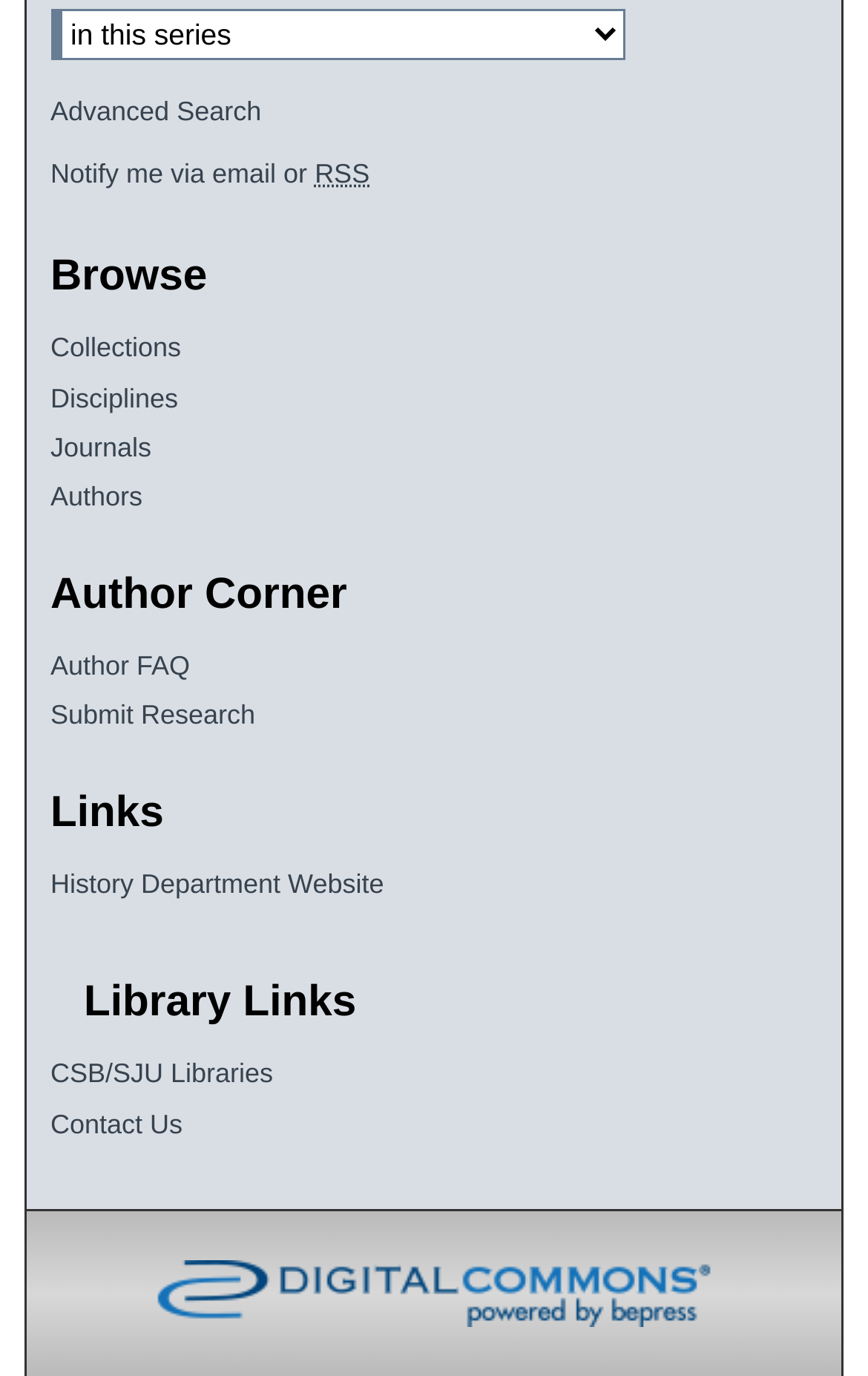Given the element description "CSB/SJU Libraries", identify the bounding box of the corresponding UI element.

[0.058, 0.769, 0.674, 0.793]